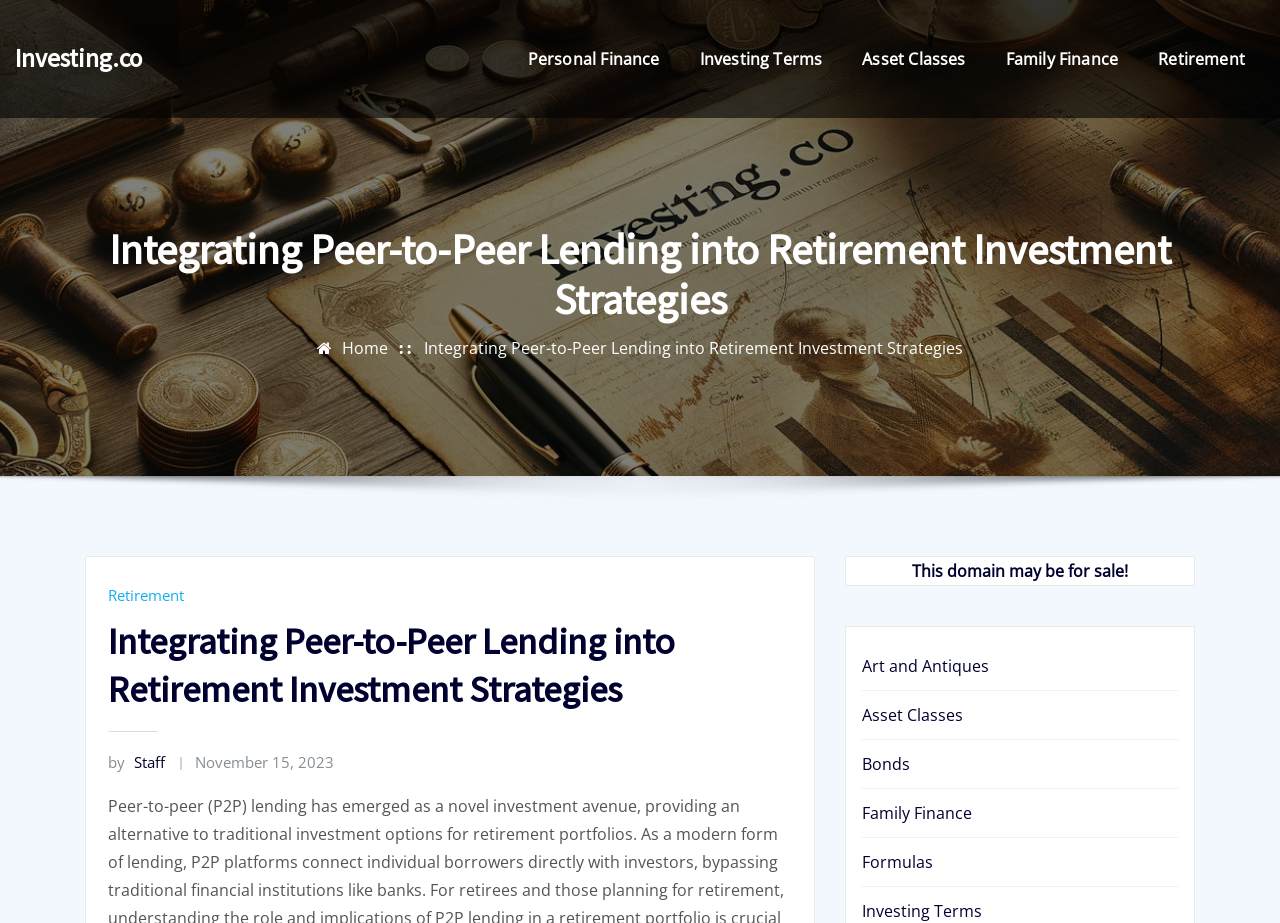Please identify the bounding box coordinates of the element on the webpage that should be clicked to follow this instruction: "Go to Retirement". The bounding box coordinates should be given as four float numbers between 0 and 1, formatted as [left, top, right, bottom].

[0.889, 0.0, 0.988, 0.128]